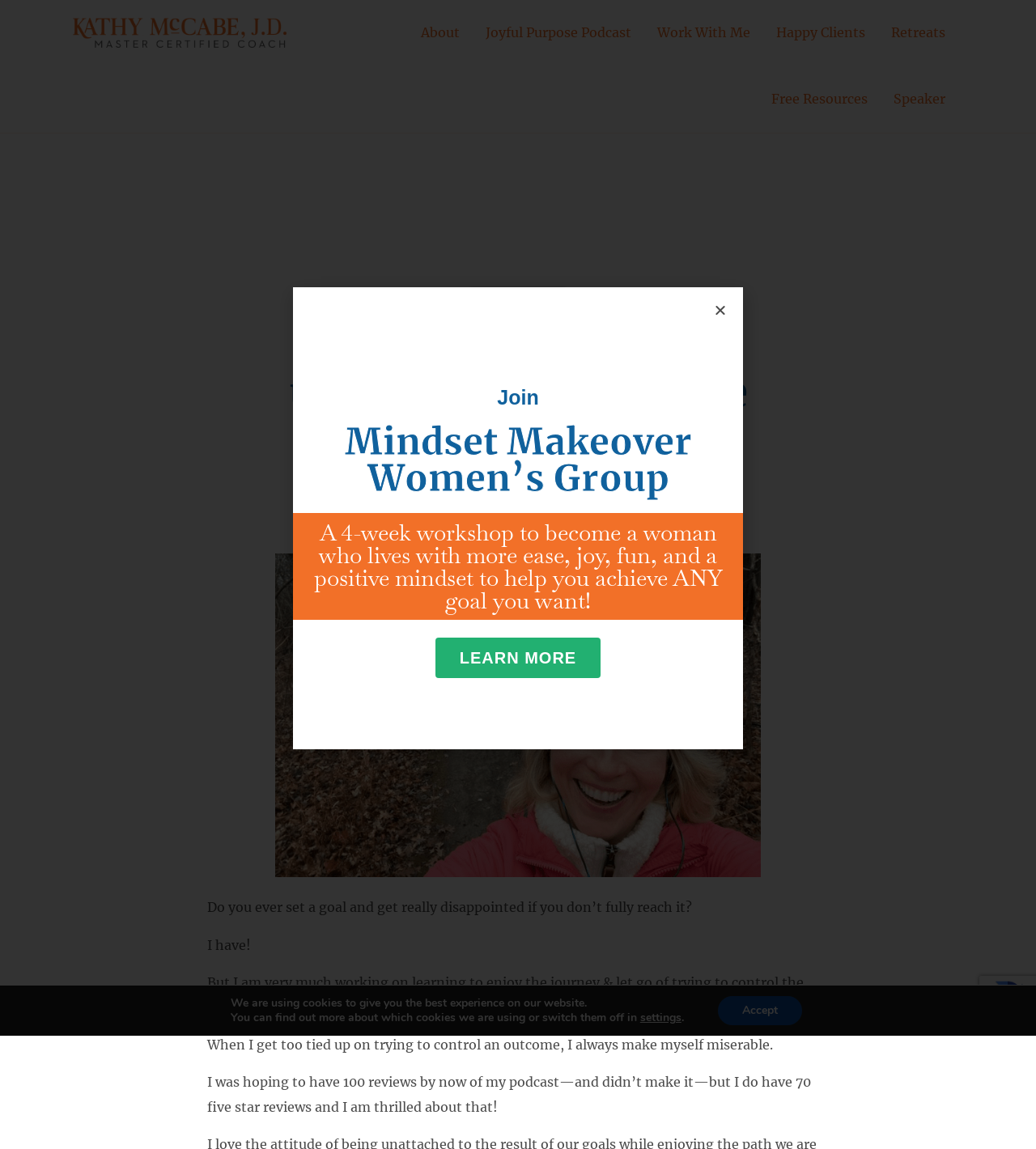What is the profession of Kathy McCabe?
By examining the image, provide a one-word or phrase answer.

Life & Executive Coach